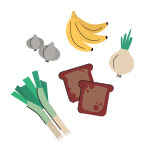How many bananas are shown in the image?
Please look at the screenshot and answer in one word or a short phrase.

Several